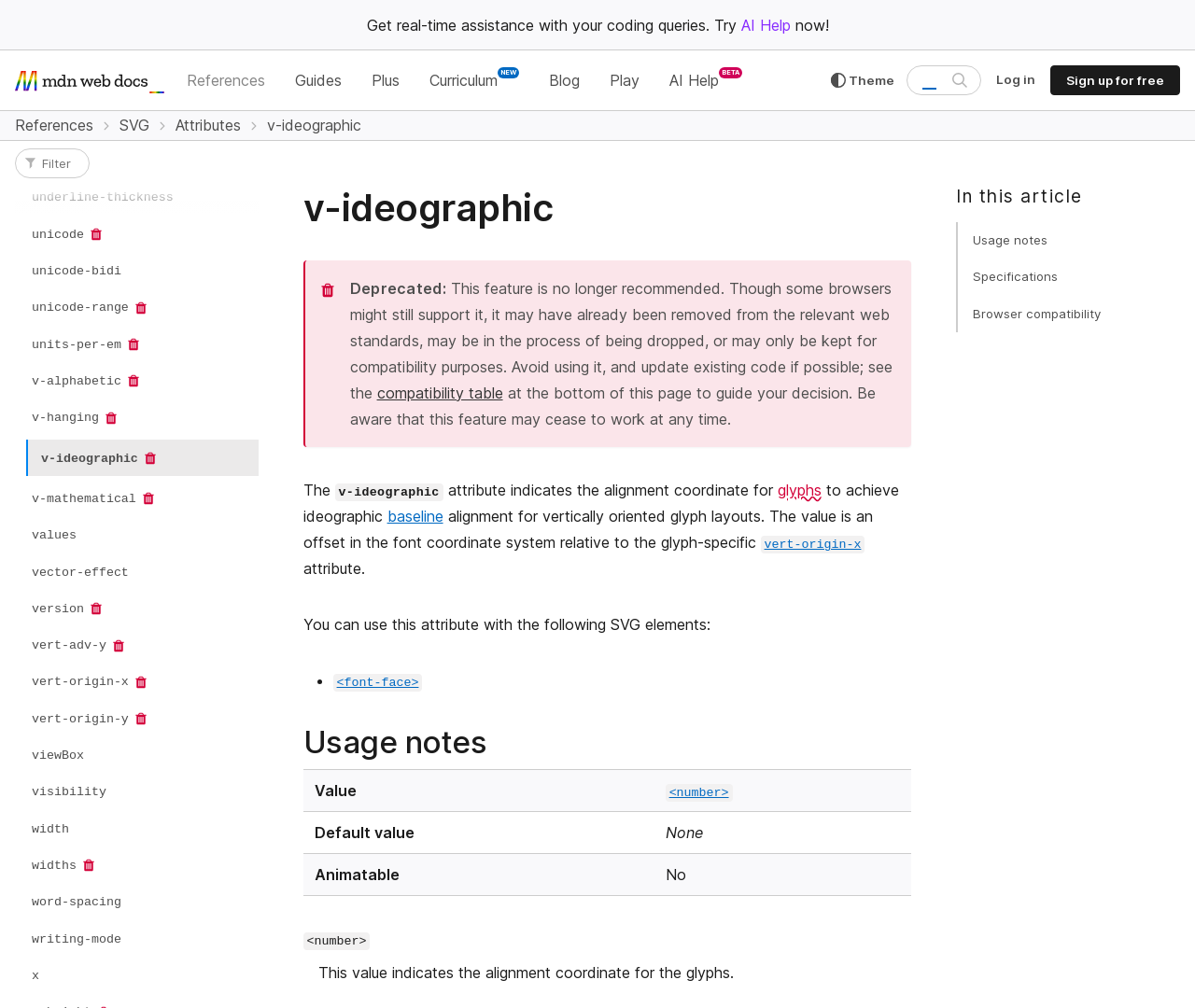Examine the image carefully and respond to the question with a detailed answer: 
What is the name of the website?

I determined the answer by looking at the image with the text 'MDN Web Docs' and the link 'MDN homepage' which suggests that the website is MDN.